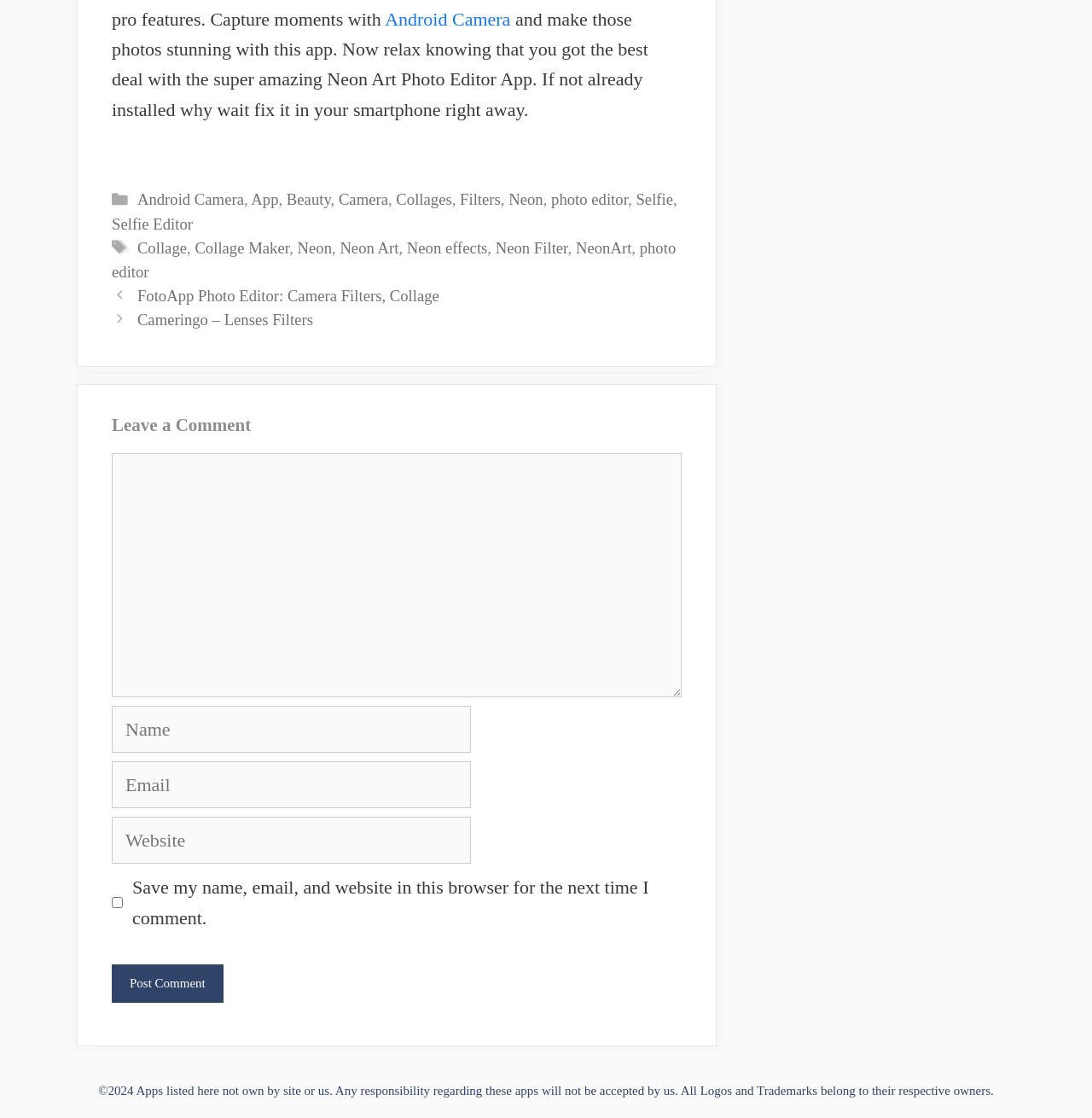What is the purpose of the textbox with the label 'Comment'?
Give a one-word or short phrase answer based on the image.

To leave a comment